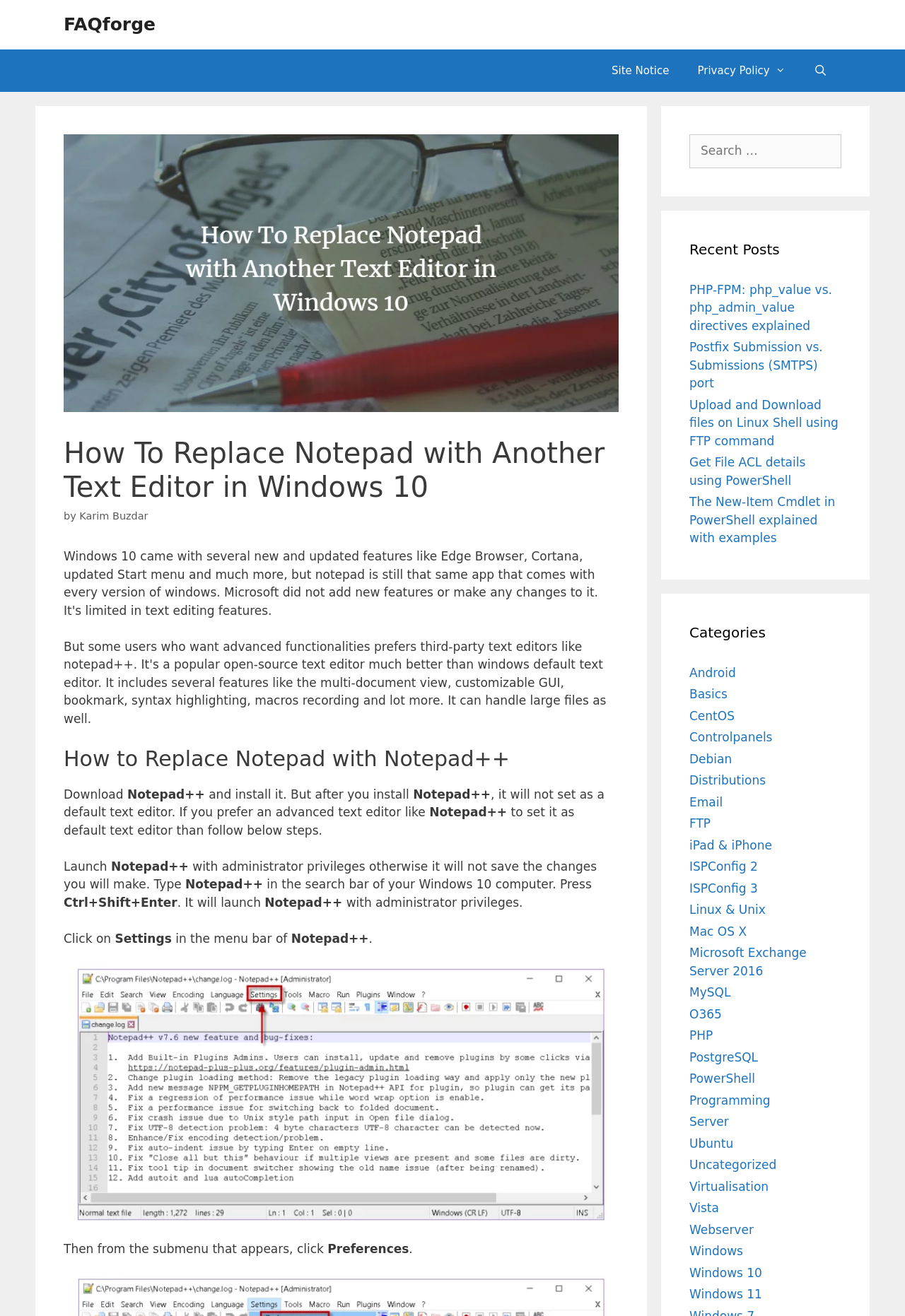What is the search bar placeholder text?
Kindly answer the question with as much detail as you can.

The search bar placeholder text can be found by looking at the search box on the webpage, which says 'Search for:'.